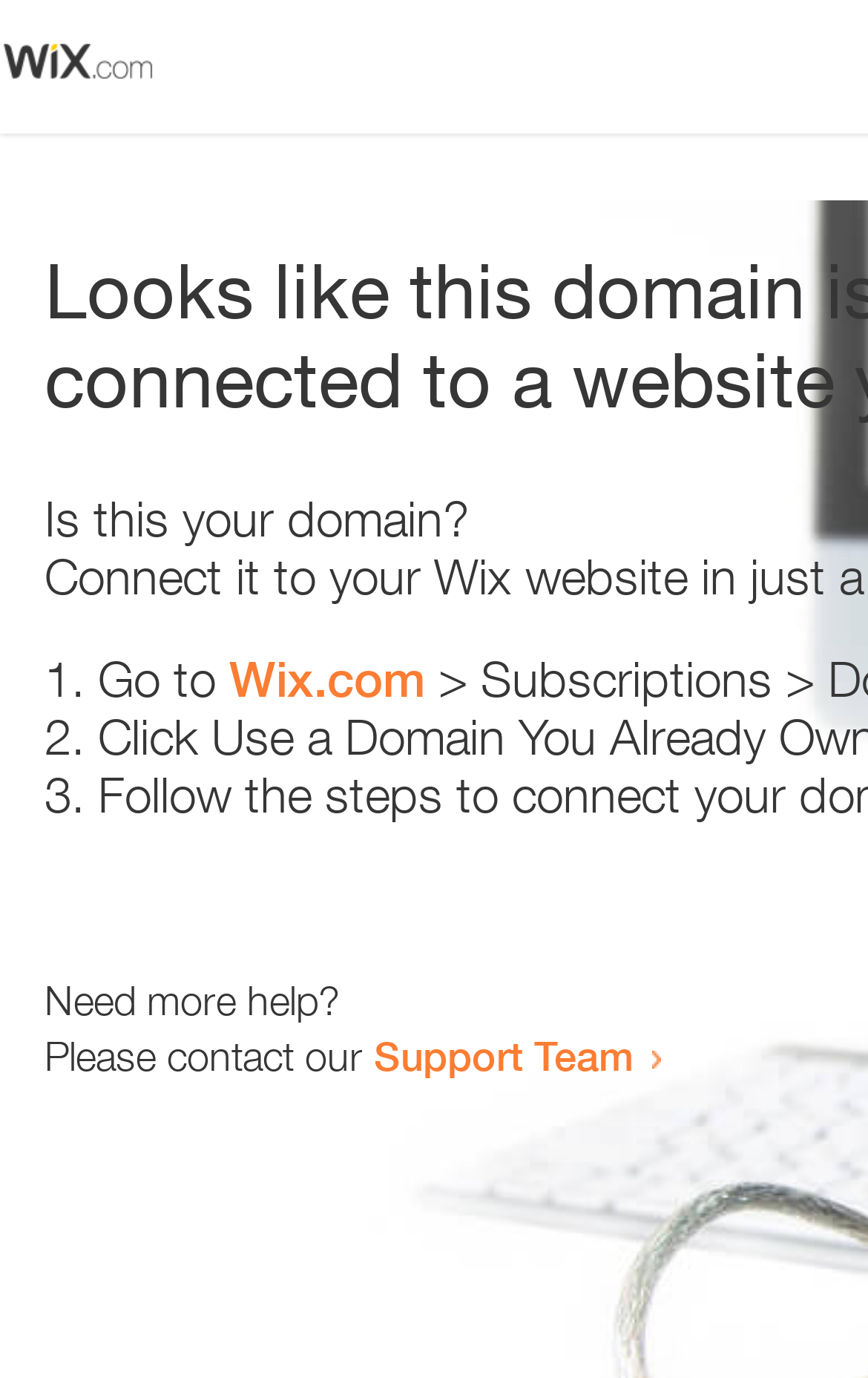What is the headline of the webpage?

Looks like this domain isn't
connected to a website yet